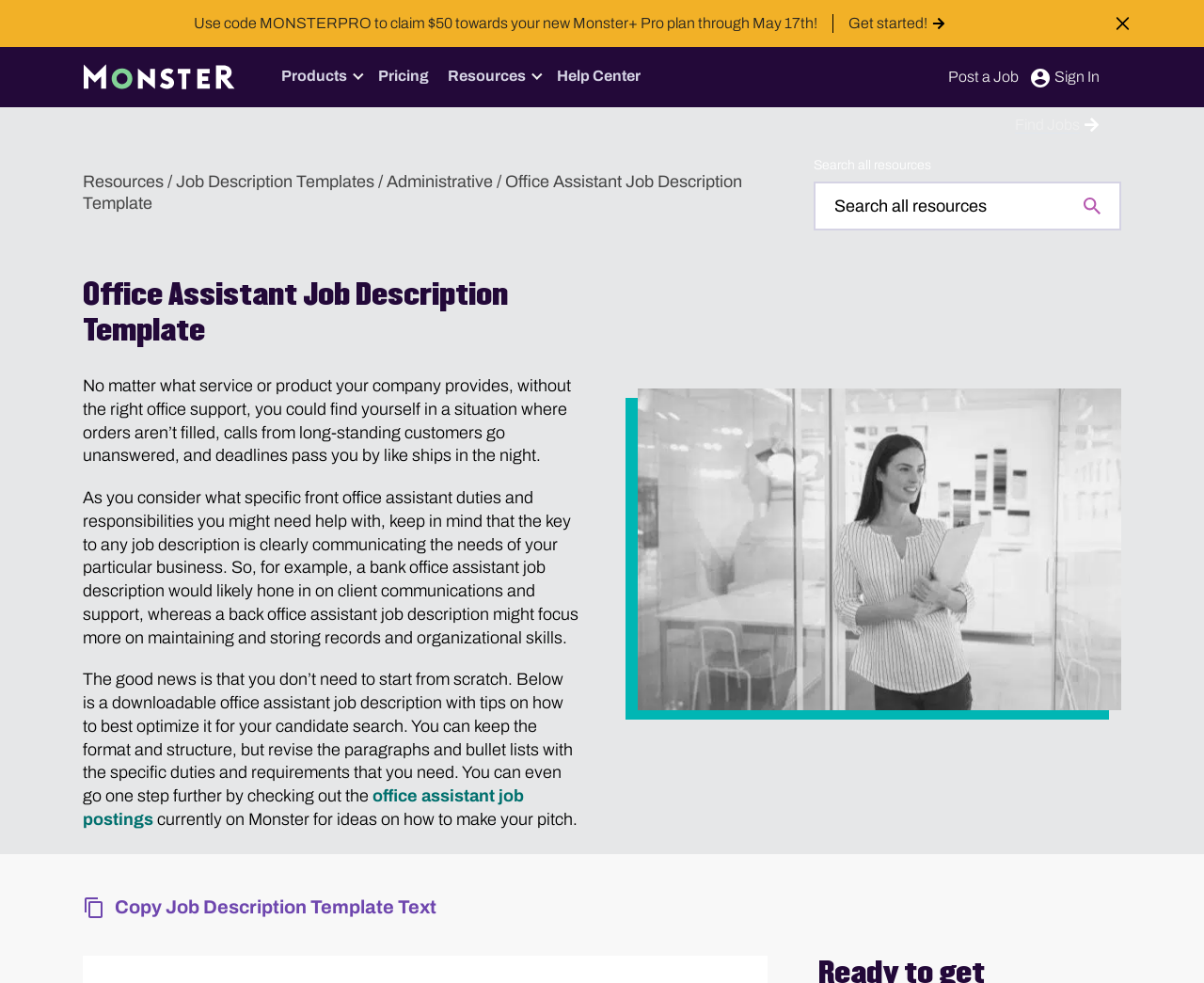Determine the bounding box coordinates of the area to click in order to meet this instruction: "Click the 'Post a Job' button".

[0.788, 0.07, 0.846, 0.092]